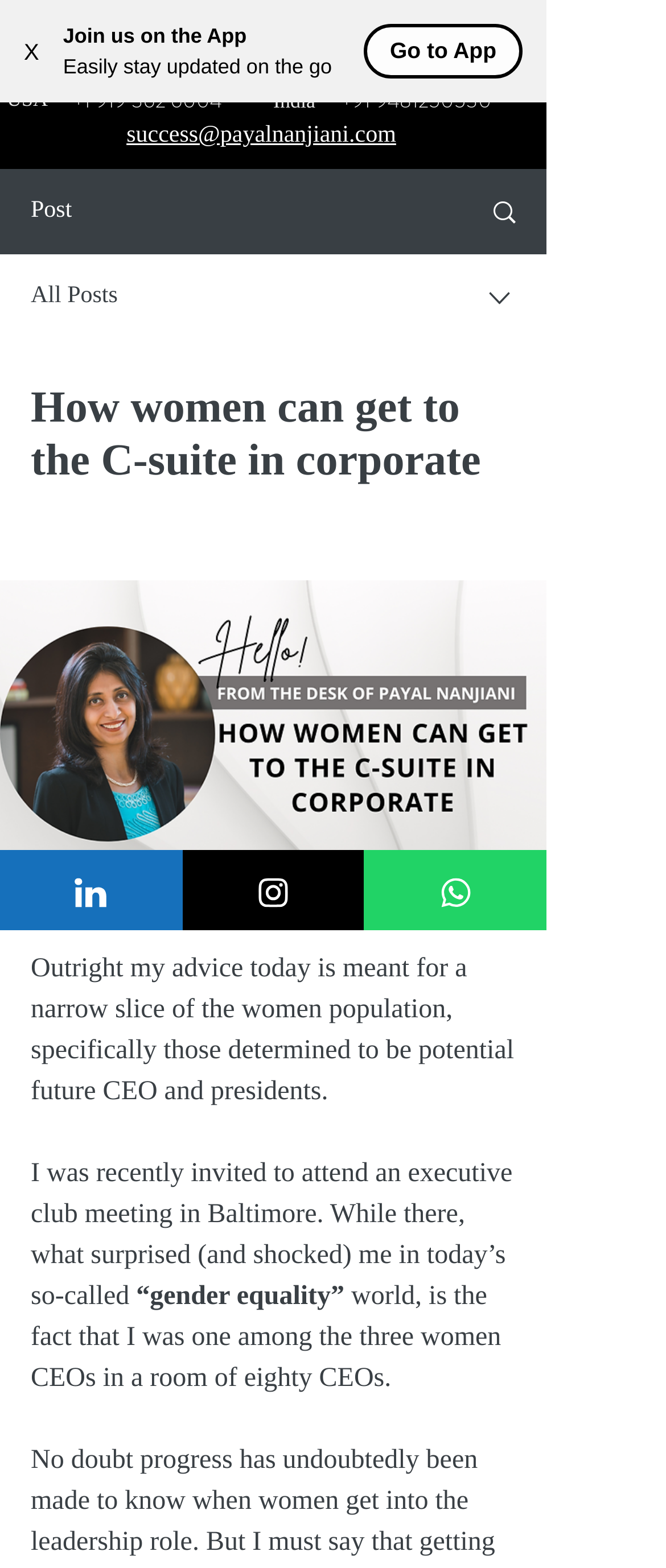Answer with a single word or phrase: 
How many phone numbers are mentioned?

3